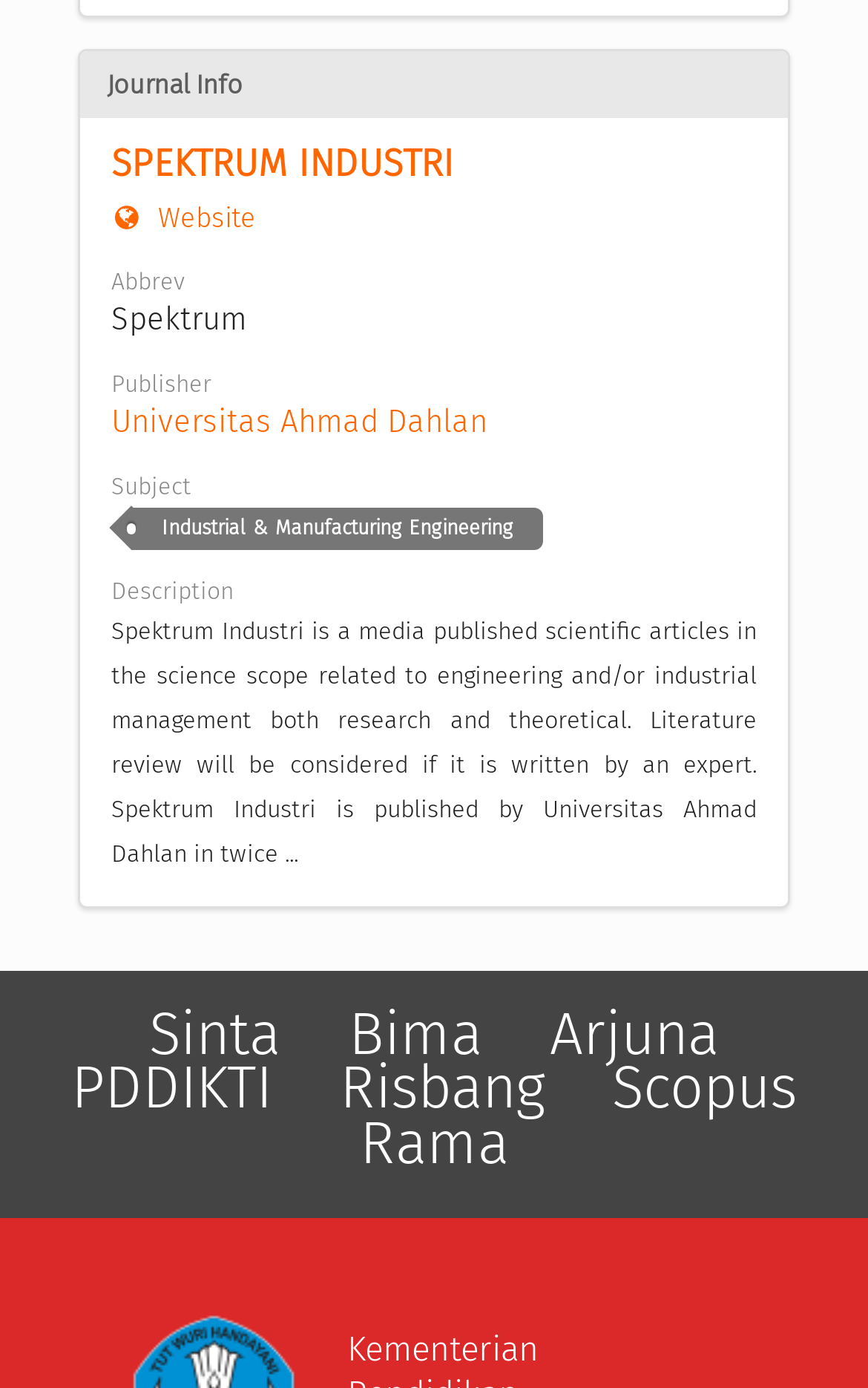How often is the journal published?
Give a comprehensive and detailed explanation for the question.

The frequency of the journal publication can be found in the static text element 'Spektrum Industri is published by Universitas Ahmad Dahlan in twice...' which is located in the description section of the webpage, indicating that the journal is published twice.